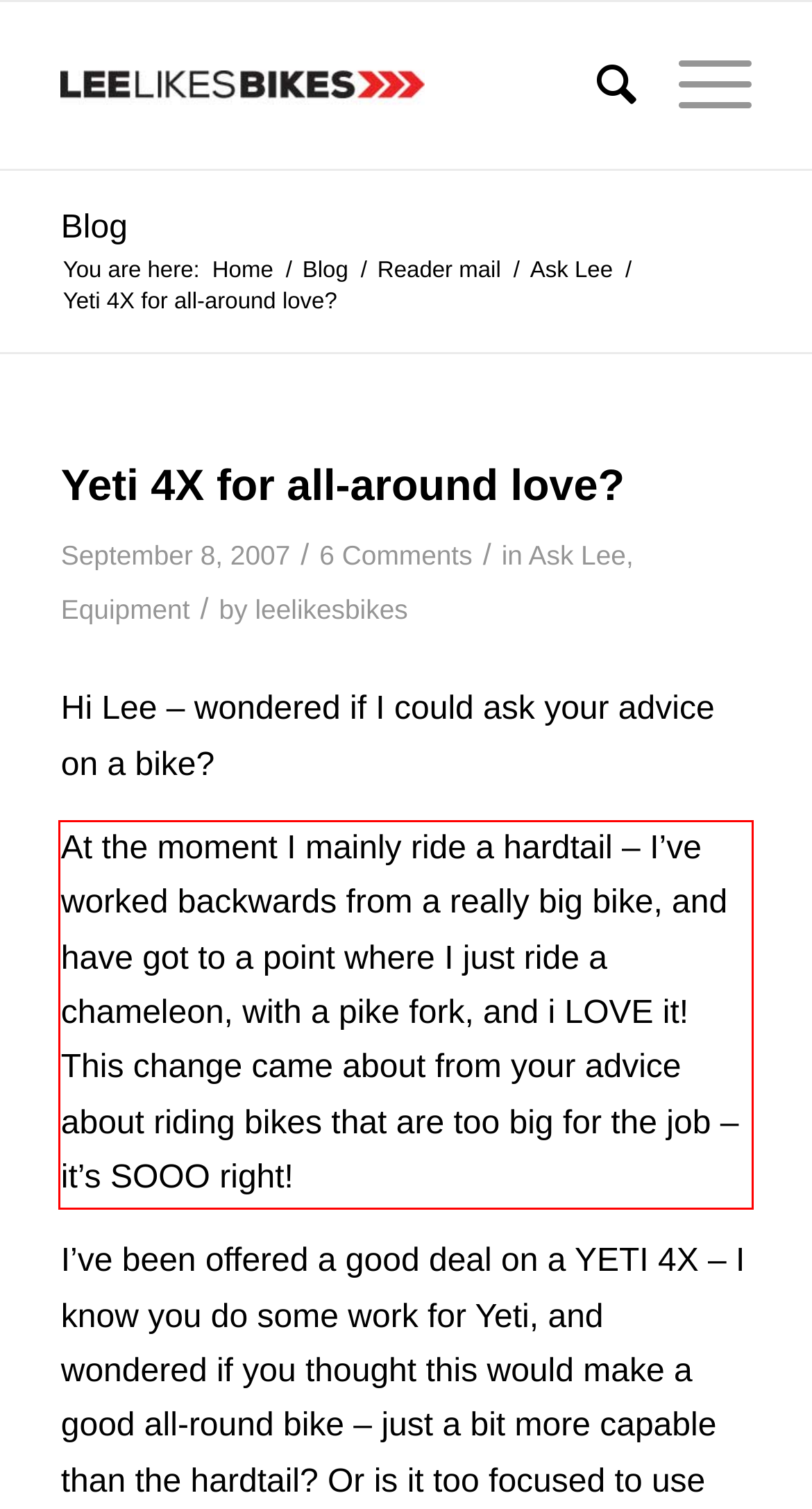Please identify and extract the text from the UI element that is surrounded by a red bounding box in the provided webpage screenshot.

At the moment I mainly ride a hardtail – I’ve worked backwards from a really big bike, and have got to a point where I just ride a chameleon, with a pike fork, and i LOVE it! This change came about from your advice about riding bikes that are too big for the job – it’s SOOO right!